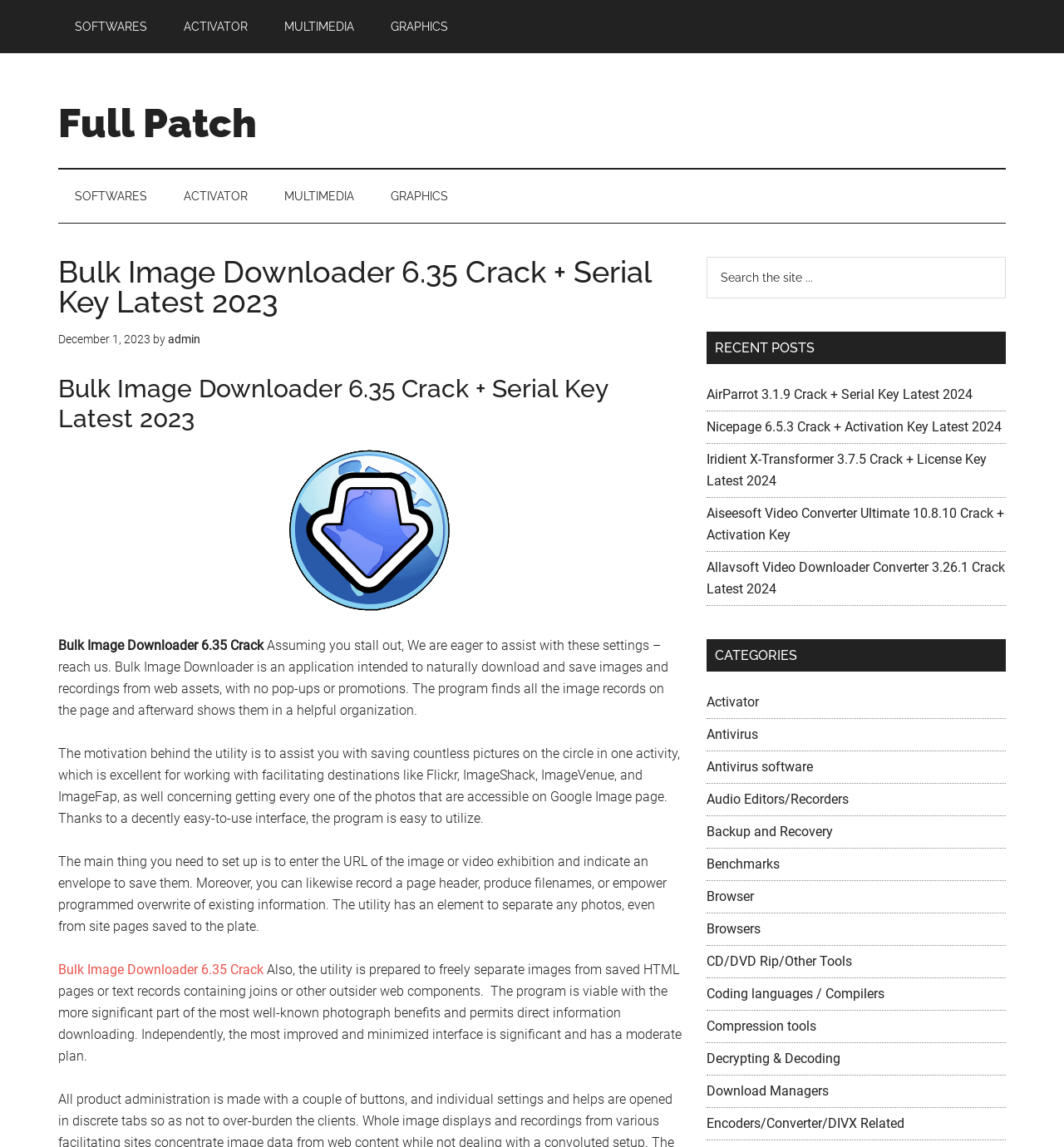What is the date of the post?
Analyze the image and provide a thorough answer to the question.

The date of the post can be found next to the author's name 'admin' which is located below the main heading.